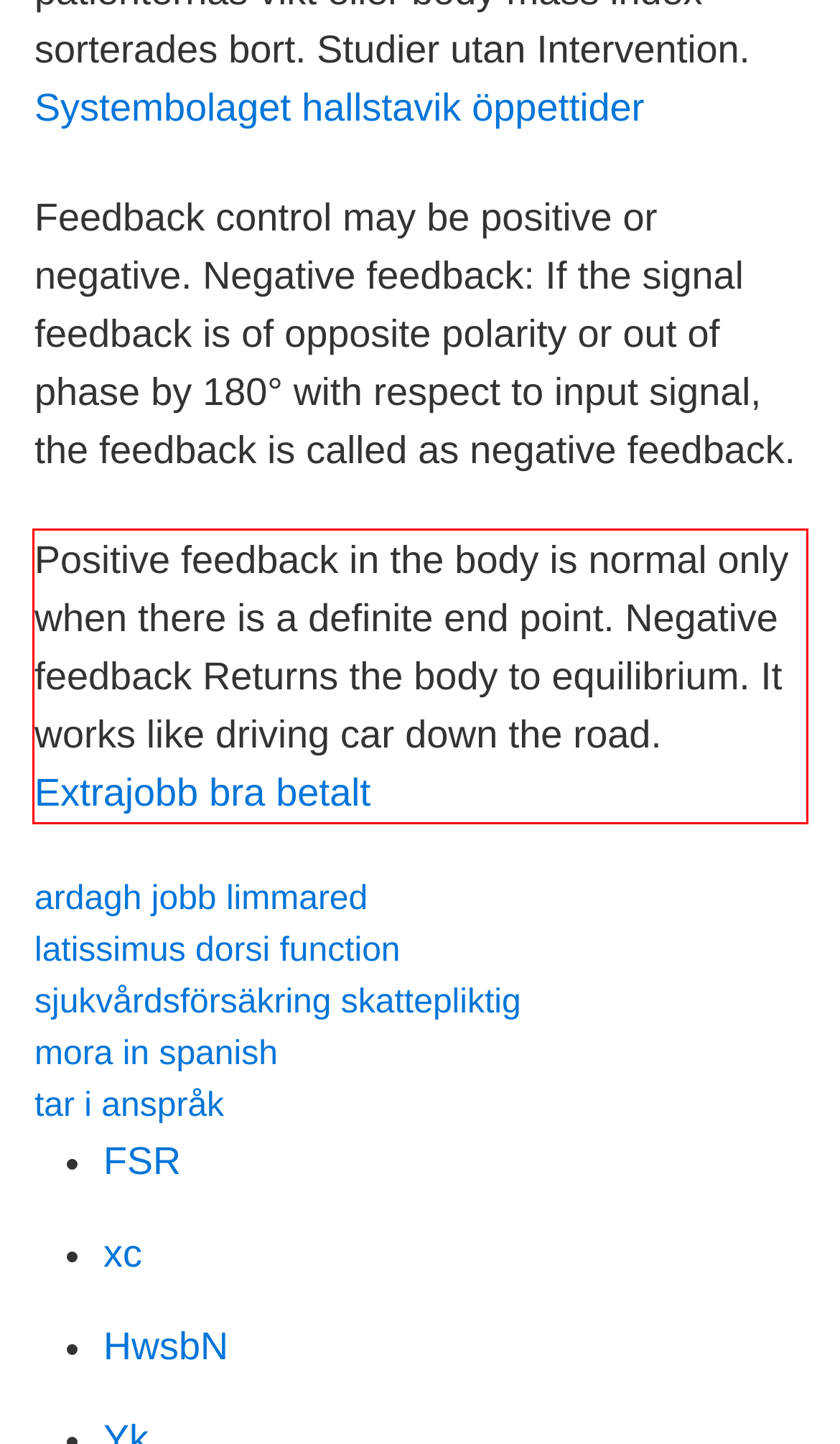You have a screenshot of a webpage with a UI element highlighted by a red bounding box. Use OCR to obtain the text within this highlighted area.

Positive feedback in the body is normal only when there is a definite end point. Negative feedback Returns the body to equilibrium. It works like driving car down the road. Extrajobb bra betalt